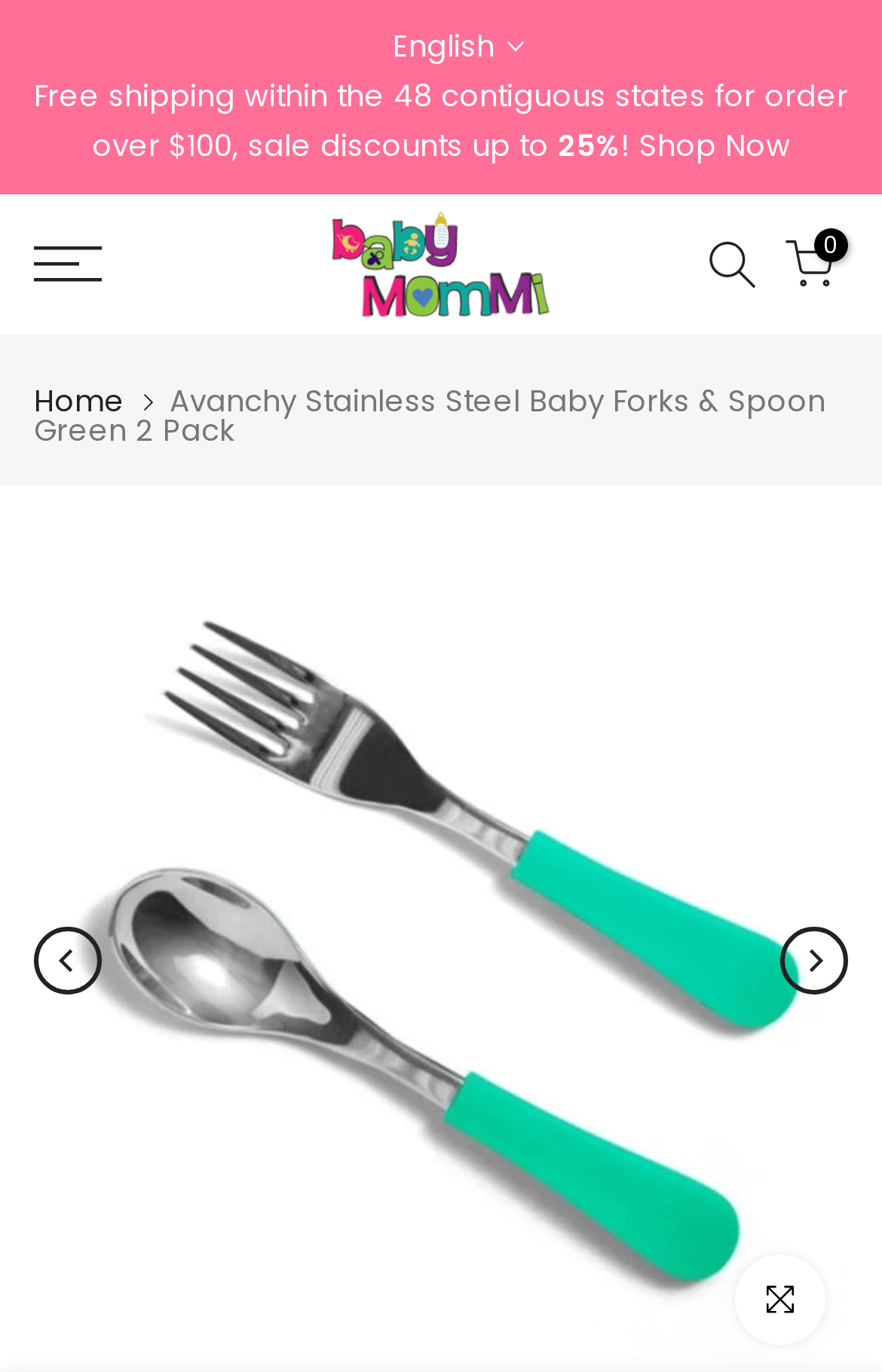How many navigation buttons are there?
Refer to the image and provide a detailed answer to the question.

There are two navigation buttons, 'Previous' and 'Next', which are located at the bottom of the webpage and are used to navigate through the product images.